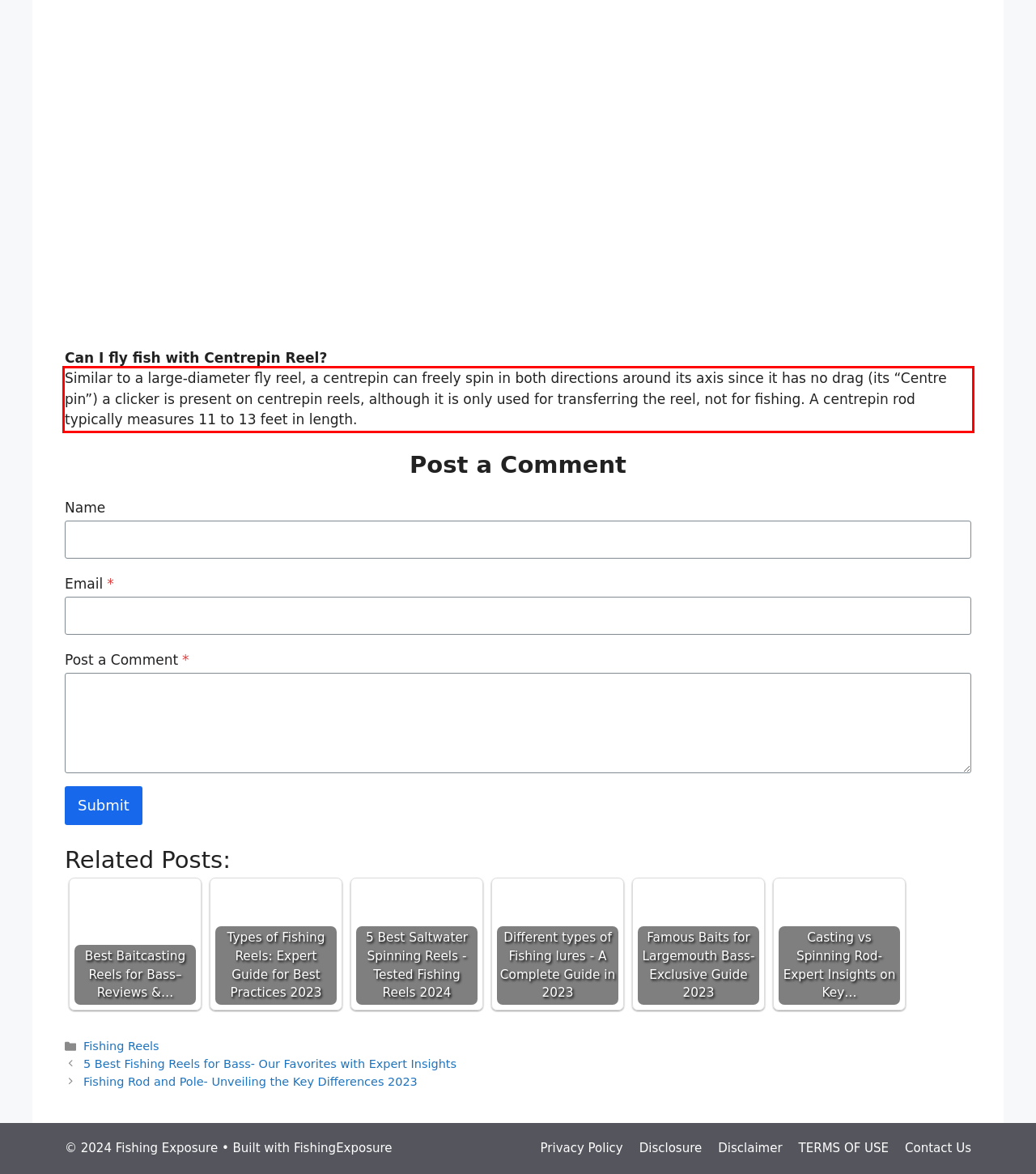Given a webpage screenshot, locate the red bounding box and extract the text content found inside it.

Similar to a large-diameter fly reel, a centrepin can freely spin in both directions around its axis since it has no drag (its “Centre pin”) a clicker is present on centrepin reels, although it is only used for transferring the reel, not for fishing. A centrepin rod typically measures 11 to 13 feet in length.